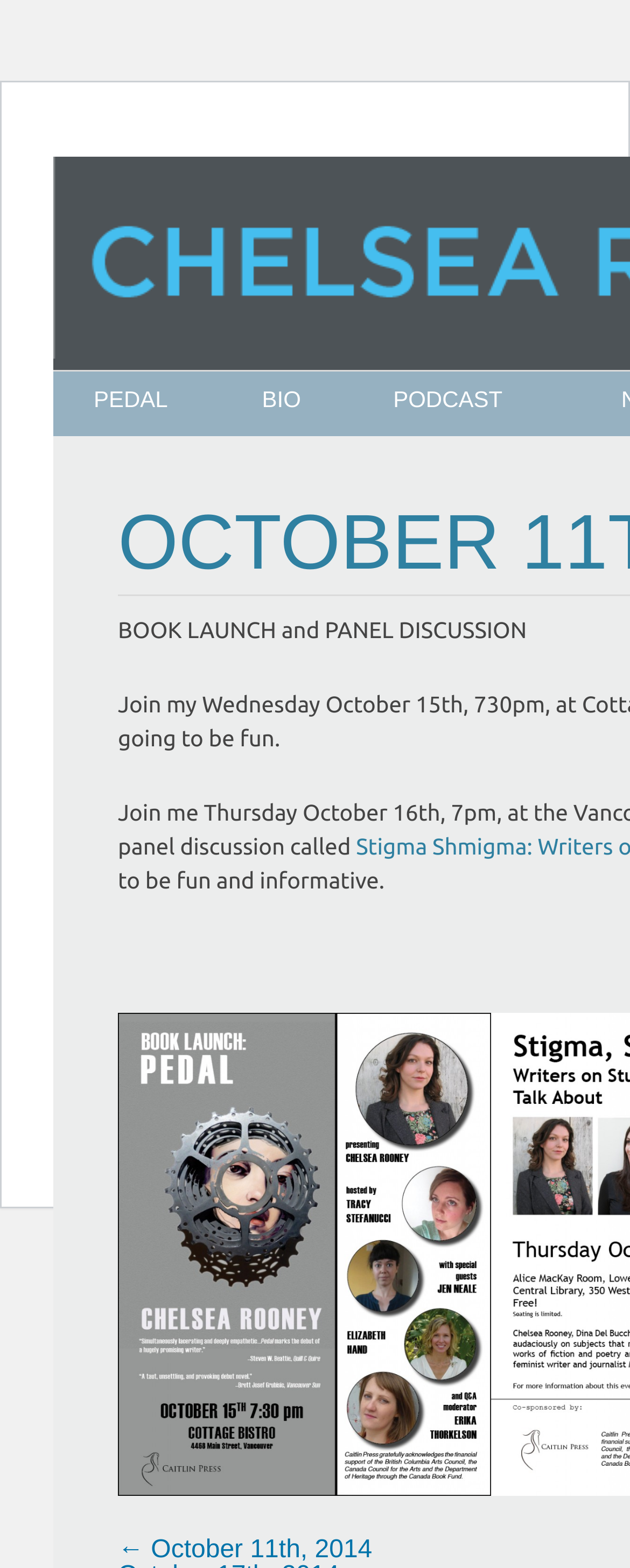Refer to the element description alt="COTTAGE BISTRO PEDAL" and identify the corresponding bounding box in the screenshot. Format the coordinates as (top-left x, top-left y, bottom-right x, bottom-right y) with values in the range of 0 to 1.

[0.187, 0.941, 0.779, 0.957]